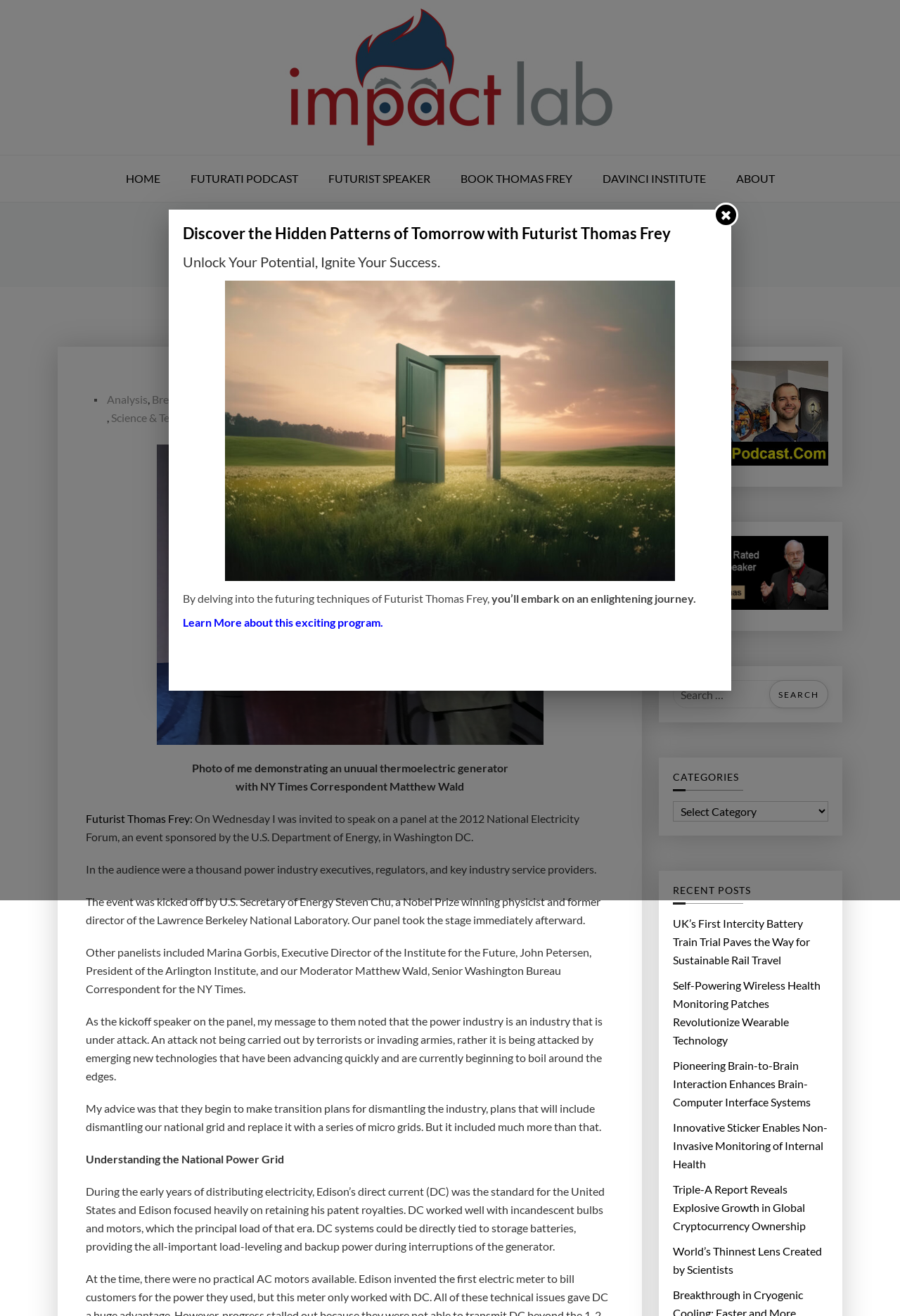Provide a thorough summary of the webpage.

The webpage is titled "Dismantling of our Power Industry Infrastructure – Impact Lab" and features a prominent heading with the same title at the top. Below the heading, there is a navigation menu with links to "HOME", "FUTURATI PODCAST", "FUTURIST SPEAKER", "BOOK THOMAS FREY", "DAVINCI INSTITUTE", and "ABOUT".

On the left side of the page, there is a section with a heading "DISMANTLING OF OUR POWER INDUSTRY INFRASTRUCTURE" and a link to "IMPACT LAB". Below this section, there is a list of links to various categories, including "Analysis", "Breakthrough Thinking", "Business", and others.

The main content of the page is a blog post titled "Futurist Thomas Frey: On Dismantling the Power Industry" and features a photo of Thomas Frey at a US Department of Energy event. The post discusses the power industry being under attack by emerging new technologies and the need for transition plans, including dismantling the national grid and replacing it with micro grids.

On the right side of the page, there are several sections, including a search bar, a list of categories, and a list of recent posts with links to articles on various topics, such as sustainable rail travel, wearable technology, and cryptocurrency ownership.

At the bottom of the page, there is a section with a heading "CATEGORIES" and a combobox to select categories. Below this section, there is a list of recent posts with links to articles on various topics.

Throughout the page, there are several images, including a logo for "Impact Lab" and a photo of Thomas Frey. The overall layout of the page is organized and easy to navigate, with clear headings and concise text.